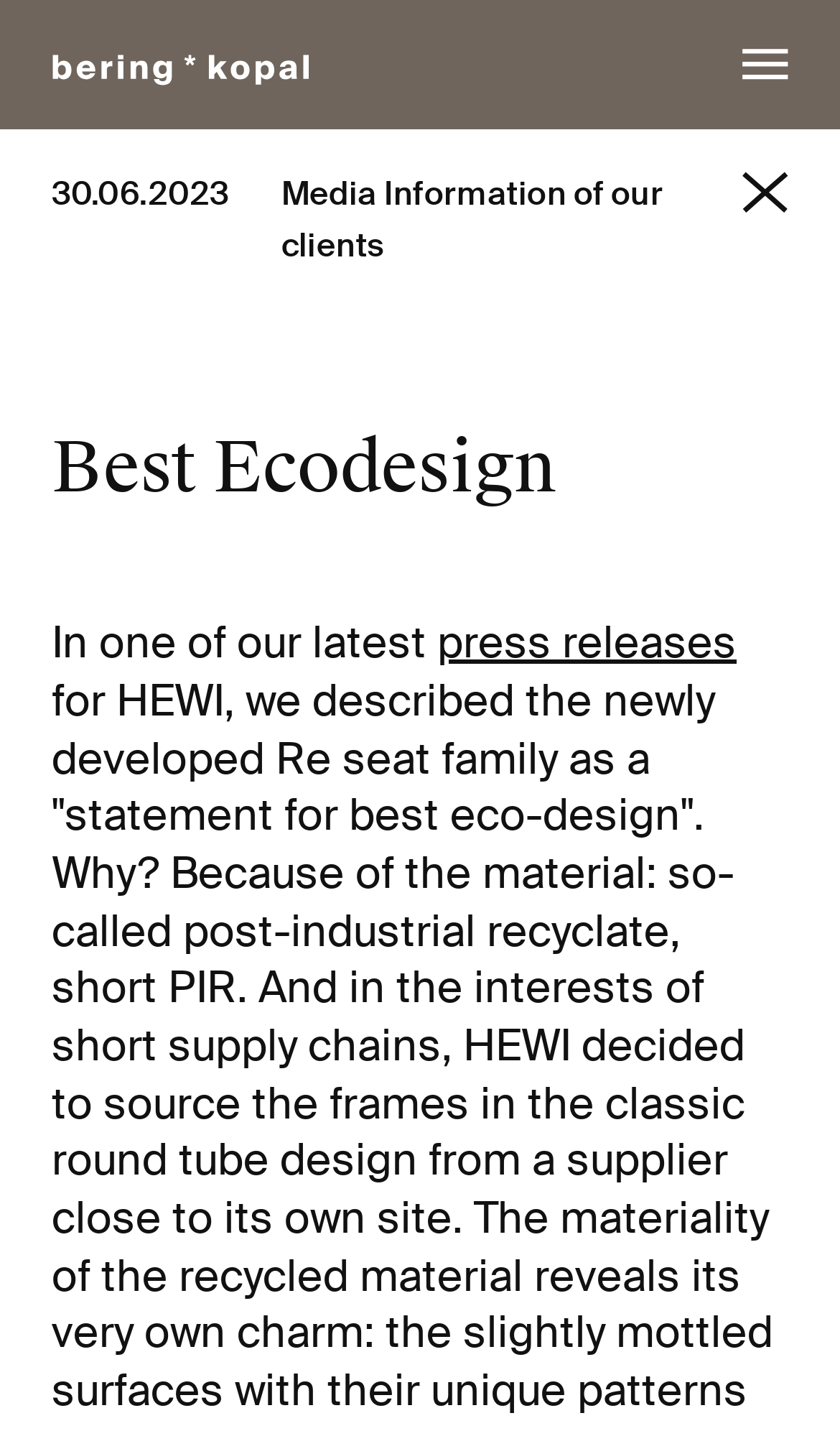Locate the bounding box of the user interface element based on this description: "press releases".

[0.521, 0.43, 0.877, 0.469]